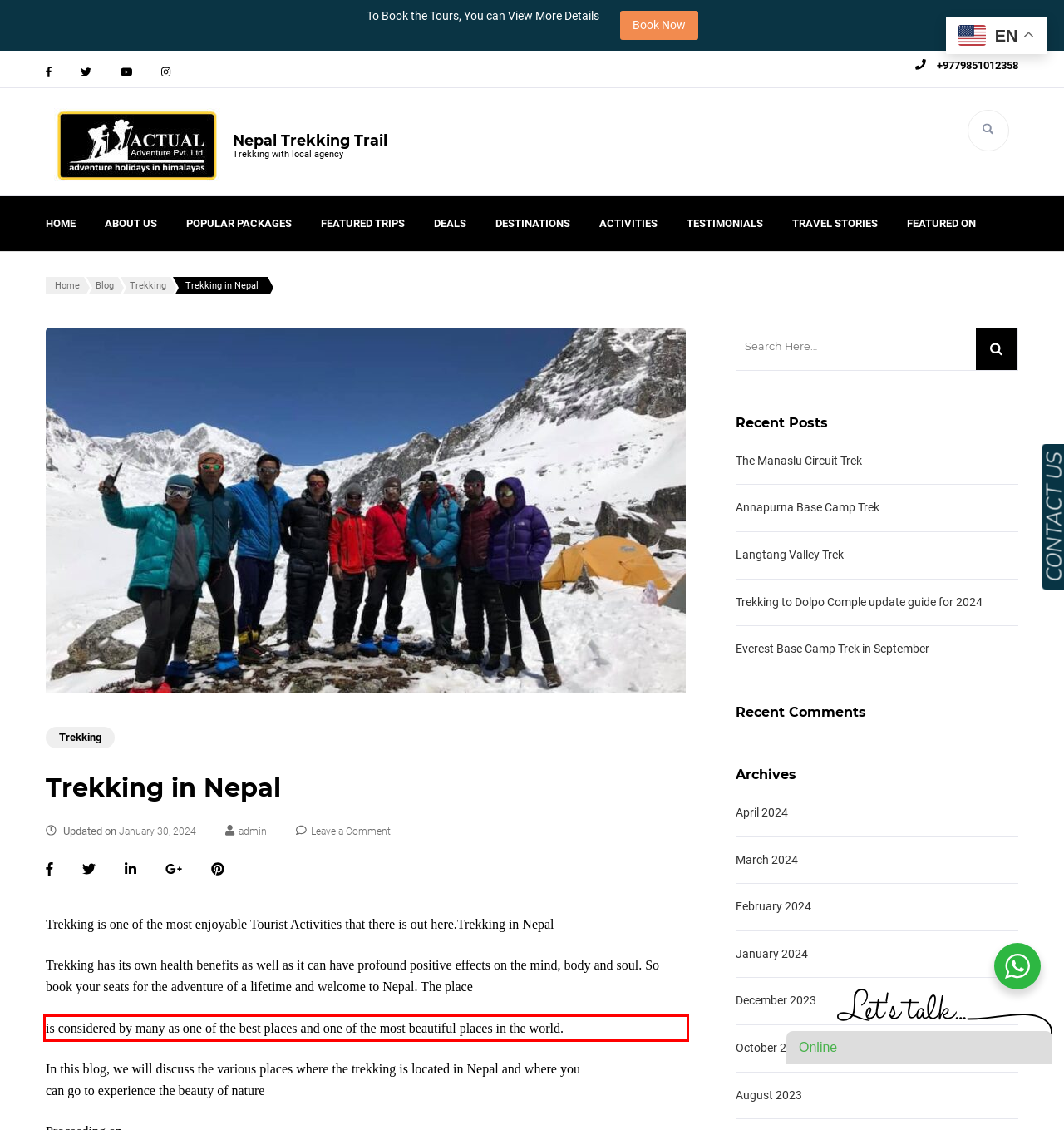In the given screenshot, locate the red bounding box and extract the text content from within it.

is considered by many as one of the best places and one of the most beautiful places in the world.